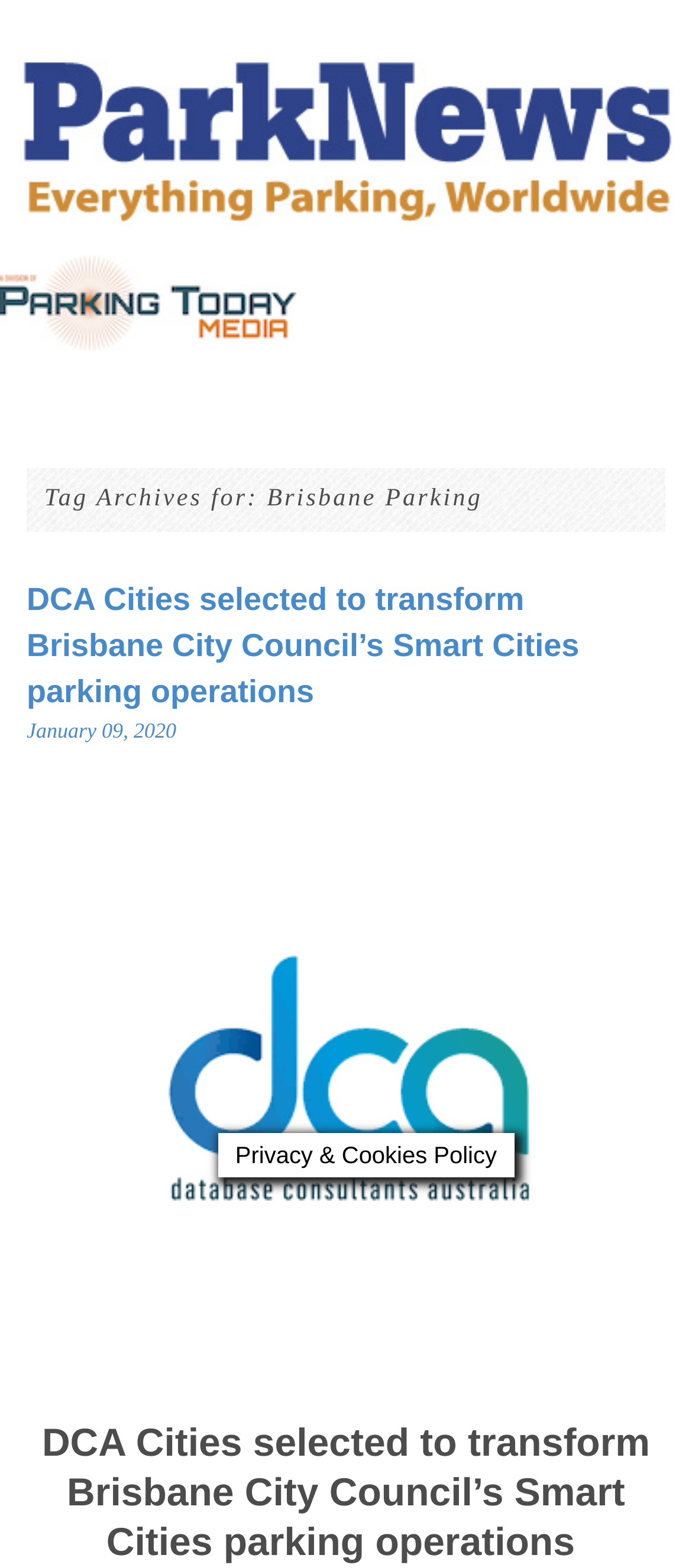Give a concise answer using one word or a phrase to the following question:
What is the logo on the top left corner?

ParkNews Logo